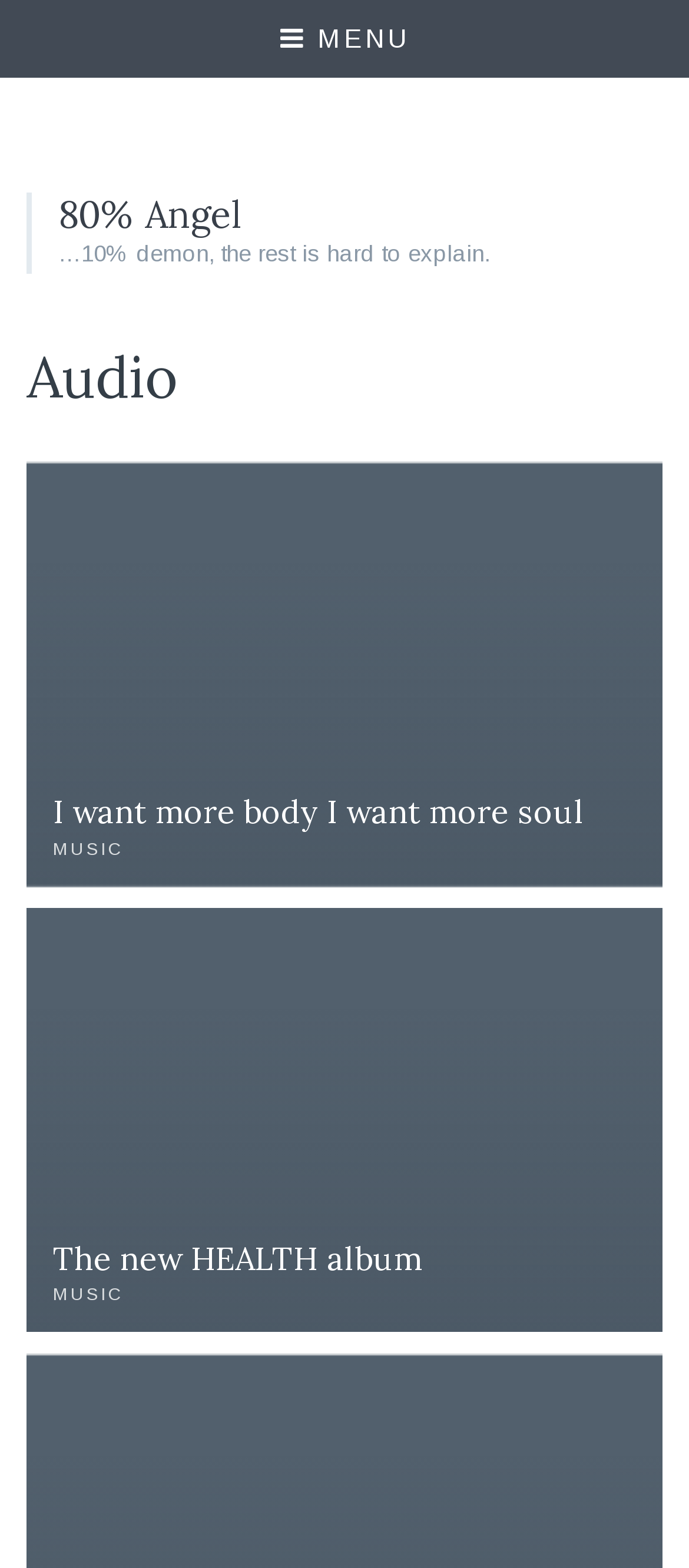Look at the image and write a detailed answer to the question: 
What is the text above the 'MUSIC' link?

I found a heading element with the text 'I want more body I want more soul' which is located above the 'MUSIC' link based on their y1, y2 coordinates.